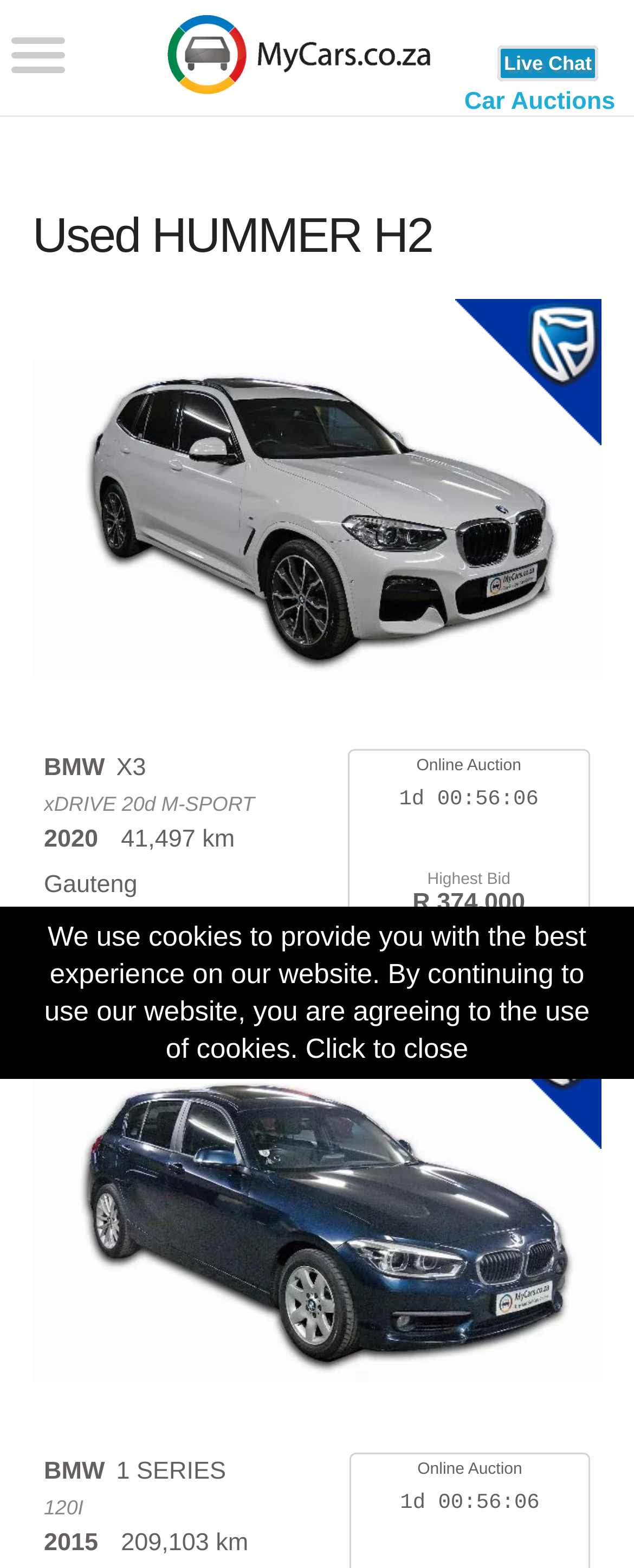What type of vehicle is being sold?
Could you give a comprehensive explanation in response to this question?

Based on the webpage, I can see that there are links to 'Repossessed and Used Cars For Sale' and 'Car Auctions', which suggests that the website is selling used cars. Additionally, the heading 'Used HUMMER H2' and the description of a BMW X3 xDRIVE 20d M-SPORT also support this conclusion.